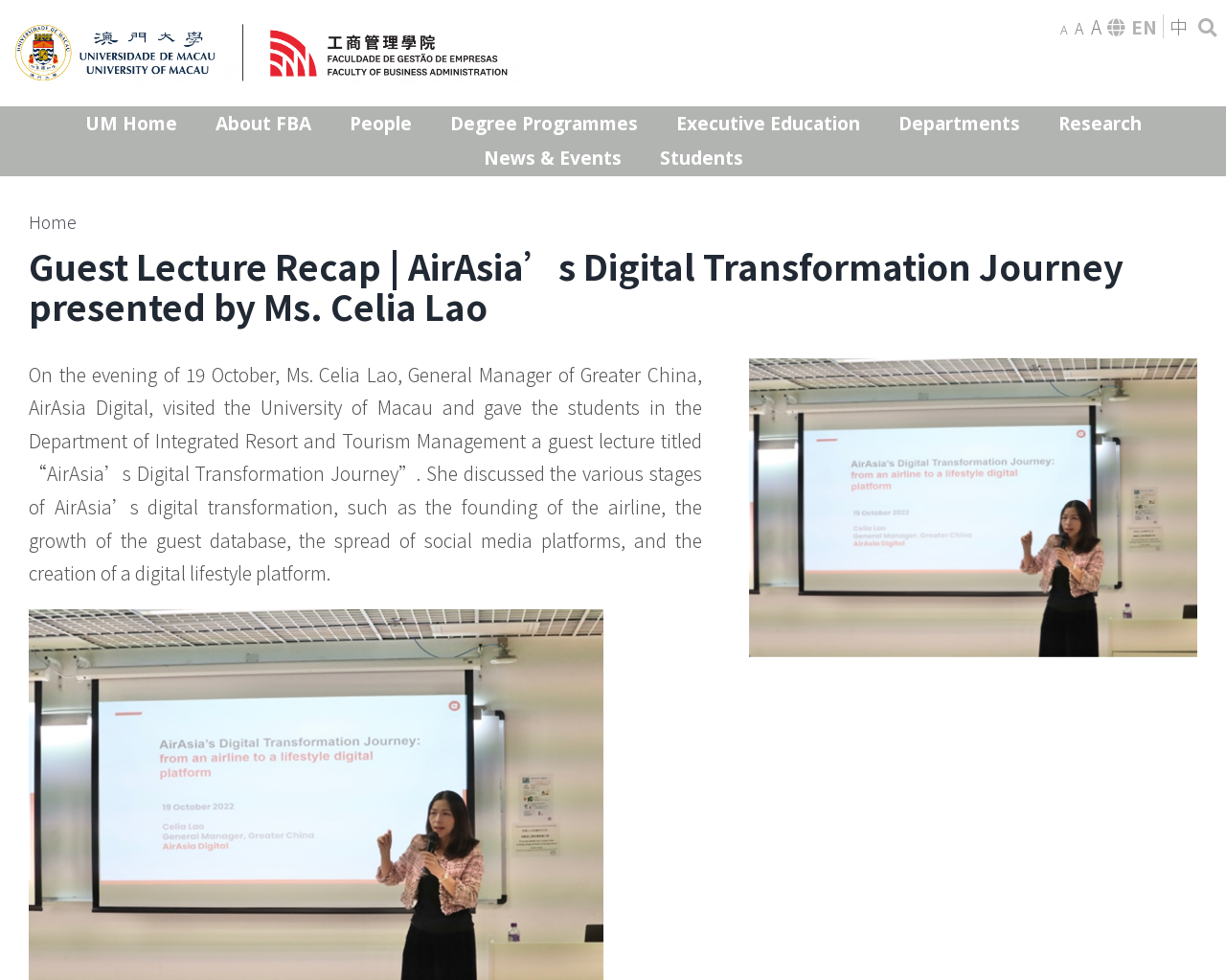Identify the headline of the webpage and generate its text content.

Guest Lecture Recap | AirAsia’s Digital Transformation Journey presented by Ms. Celia Lao